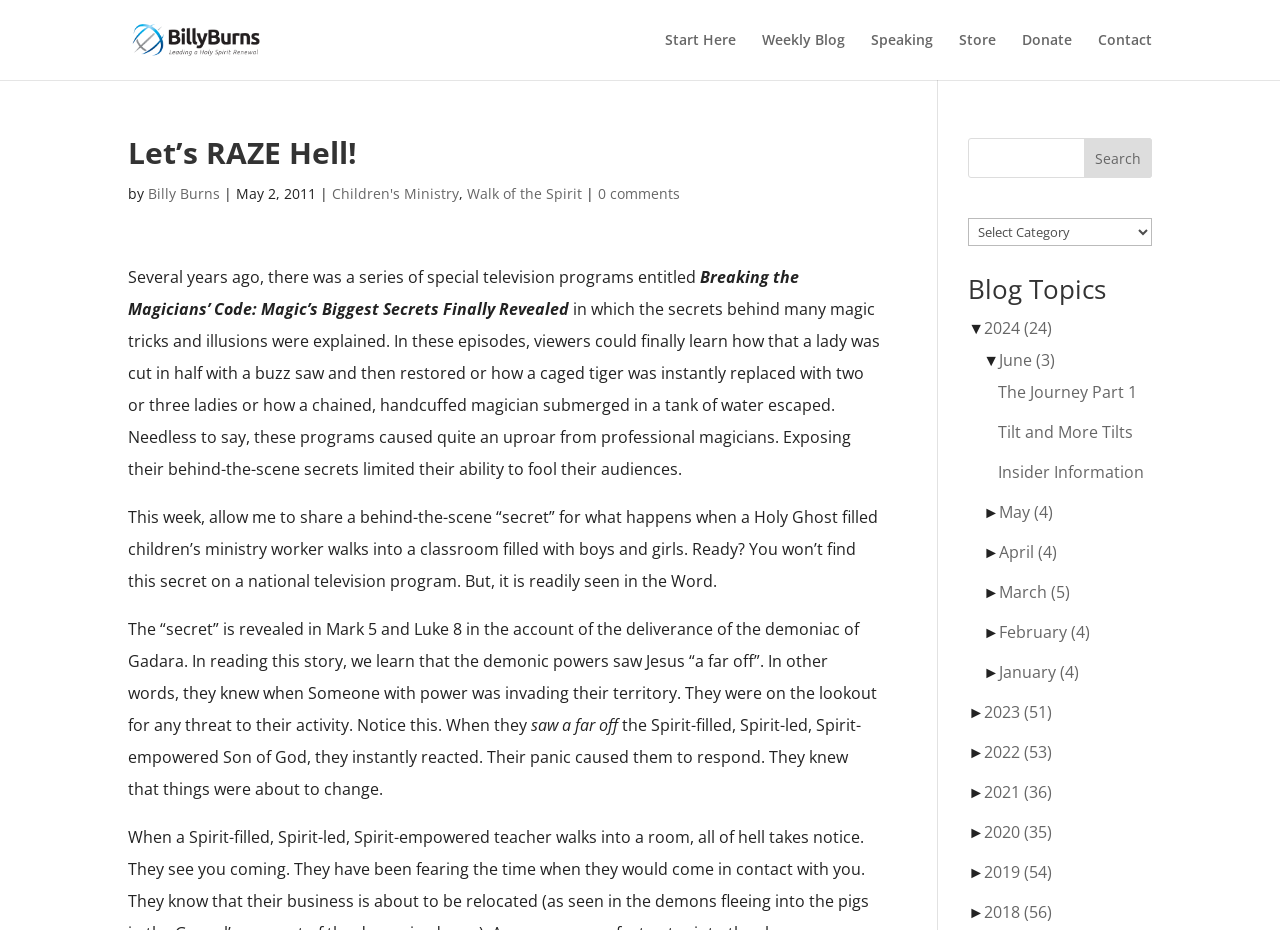Please mark the bounding box coordinates of the area that should be clicked to carry out the instruction: "Read the 'The Journey Part 1' blog post".

[0.78, 0.41, 0.888, 0.433]